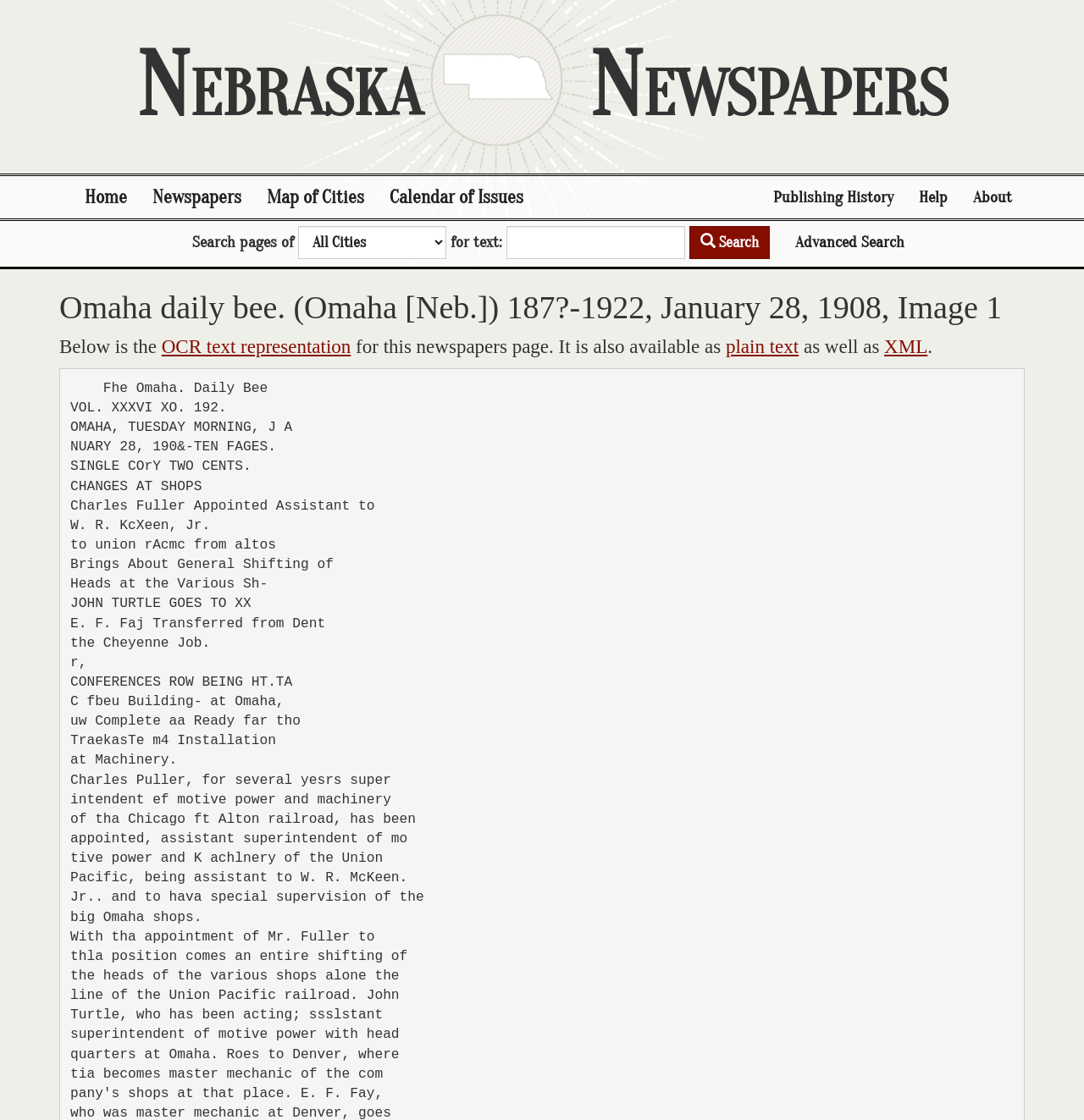What is the purpose of the search button?
Please use the visual content to give a single word or phrase answer.

To search for text